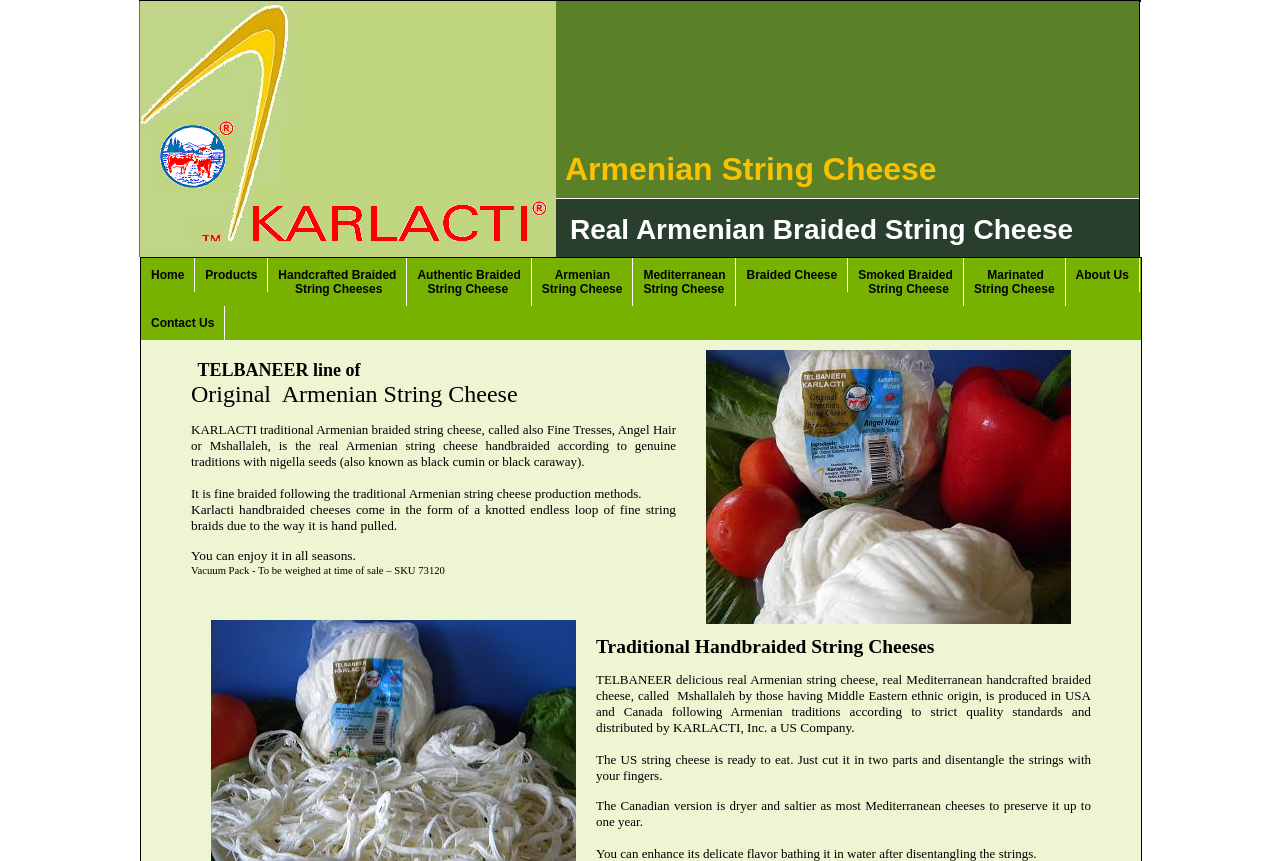Refer to the image and offer a detailed explanation in response to the question: How can the flavor of the Canadian version of the cheese be enhanced?

According to the text 'You can enhance its delicate flavor bathing it in water after disentangling the strings.', the flavor of the Canadian version of the cheese can be enhanced by bathing it in water.